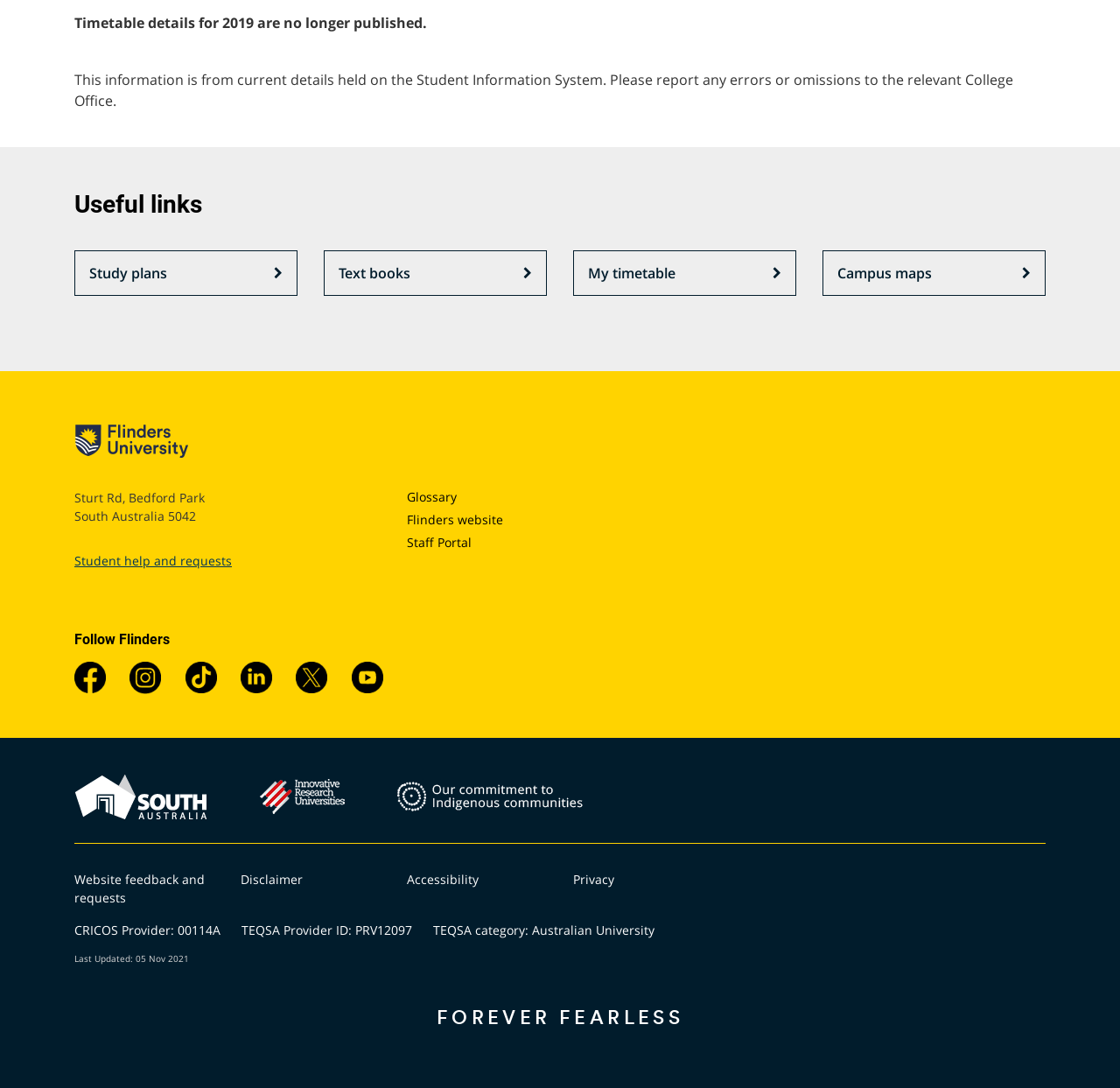Locate the bounding box coordinates of the item that should be clicked to fulfill the instruction: "Get help and request".

[0.066, 0.507, 0.207, 0.523]